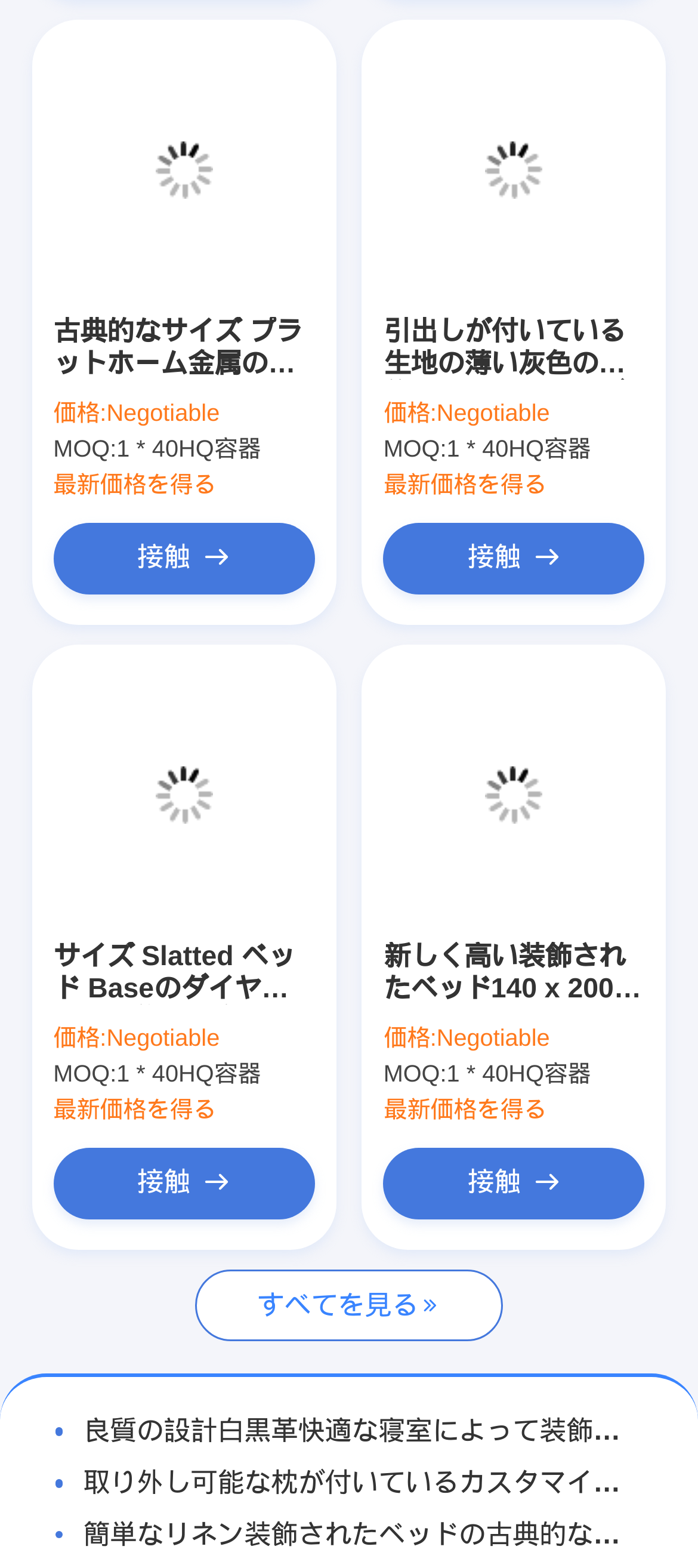Determine the bounding box coordinates of the element that should be clicked to execute the following command: "Click on ホーム link".

[0.075, 0.128, 0.925, 0.178]